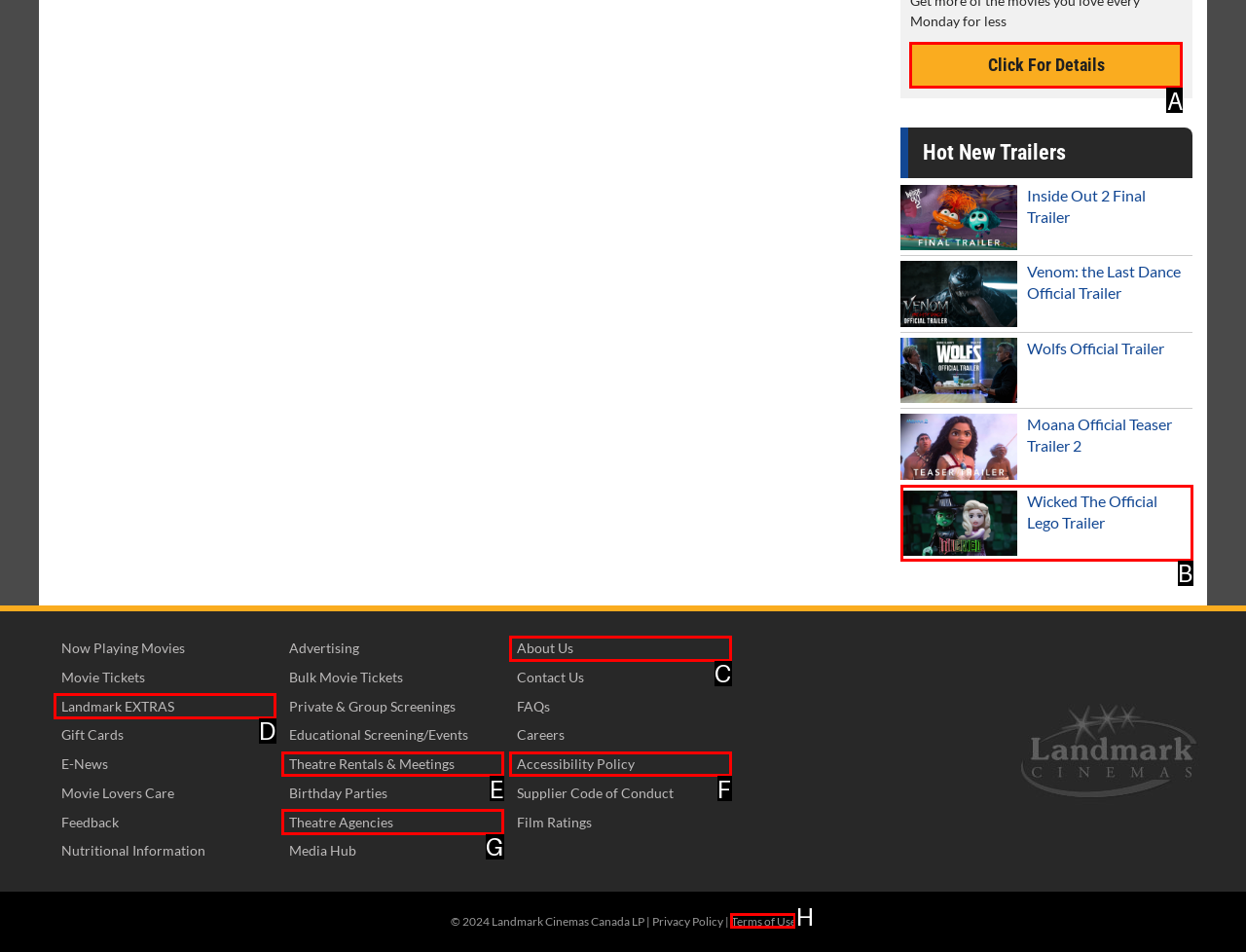Determine which HTML element to click on in order to complete the action: Click for Senior's Day details.
Reply with the letter of the selected option.

A